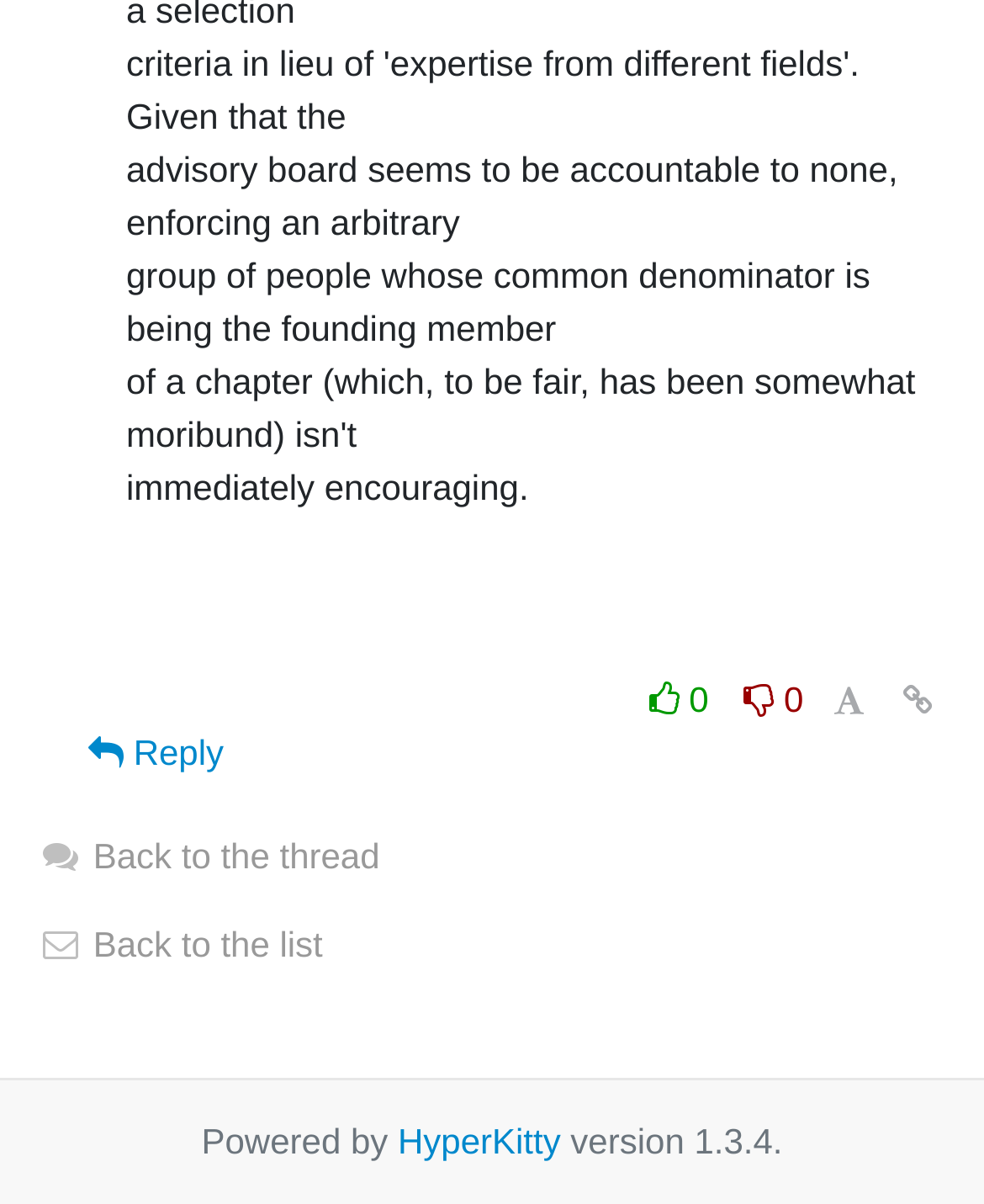What is the version of HyperKitty?
Please provide a detailed and comprehensive answer to the question.

I found the text 'version 1.3.4.' next to the 'HyperKitty' link at the bottom of the page, which indicates the version of HyperKitty.